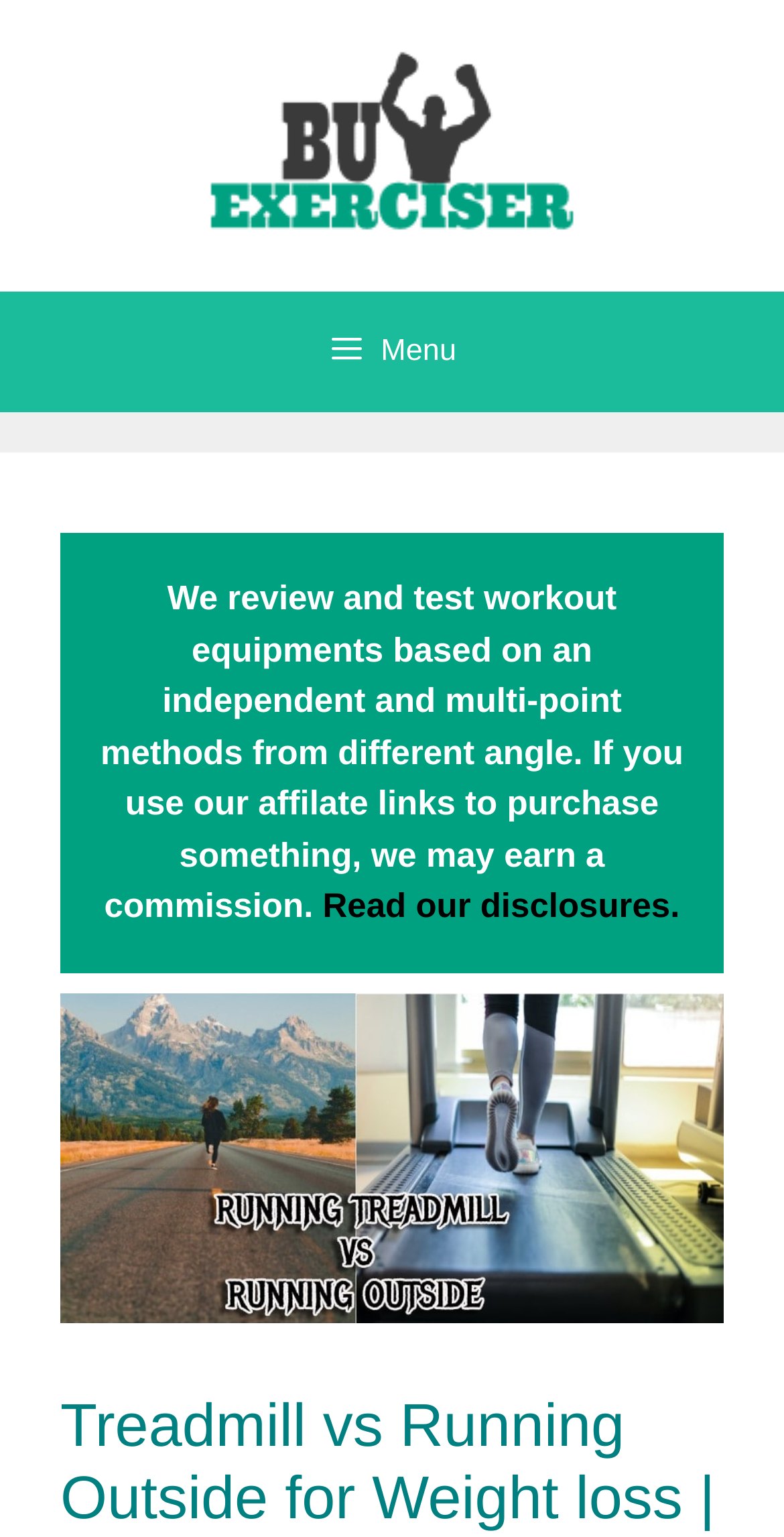Answer the question in a single word or phrase:
What is the button on the navigation menu?

Menu button